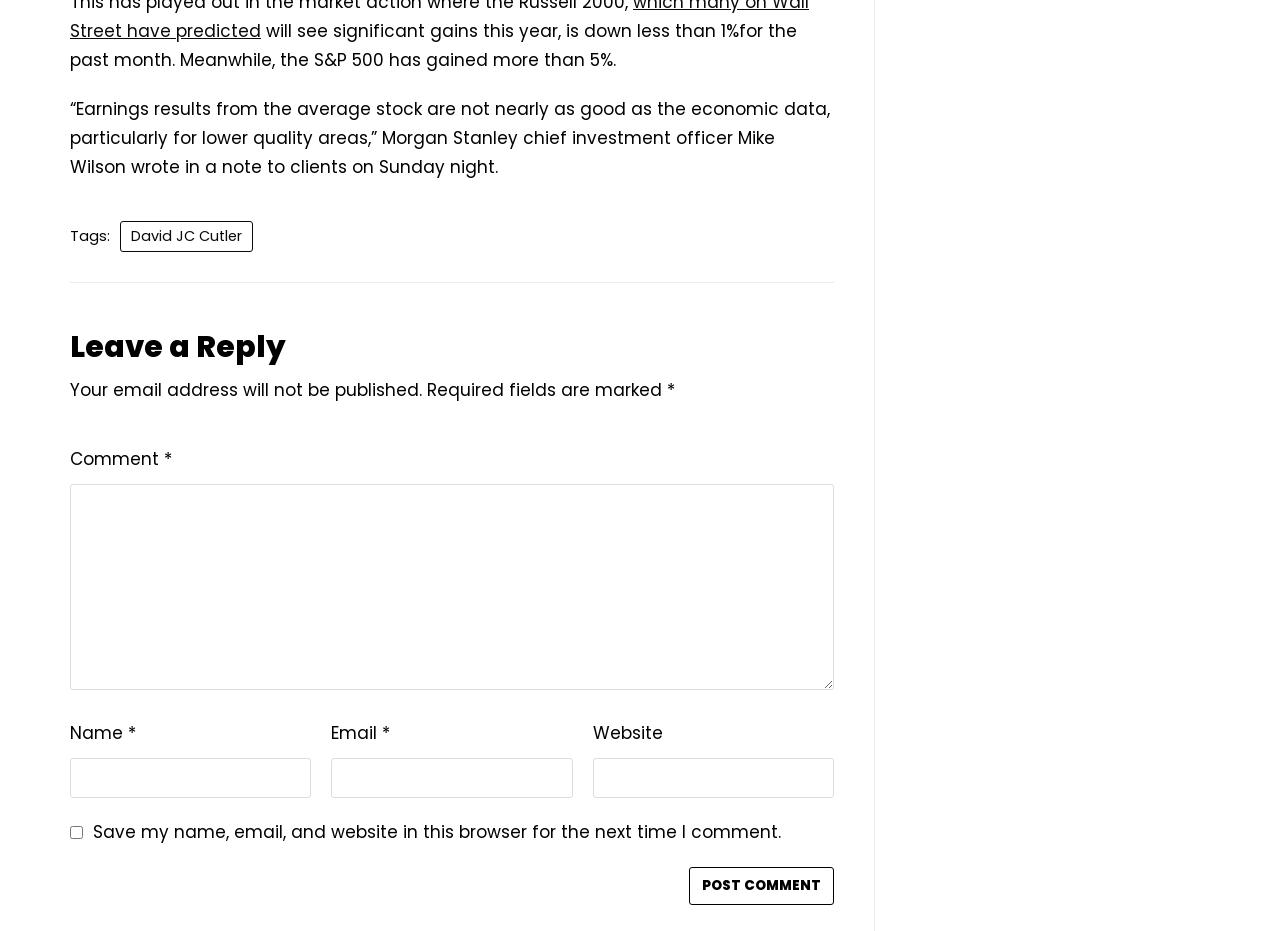Who is quoted in the article?
Look at the screenshot and respond with a single word or phrase.

Mike Wilson